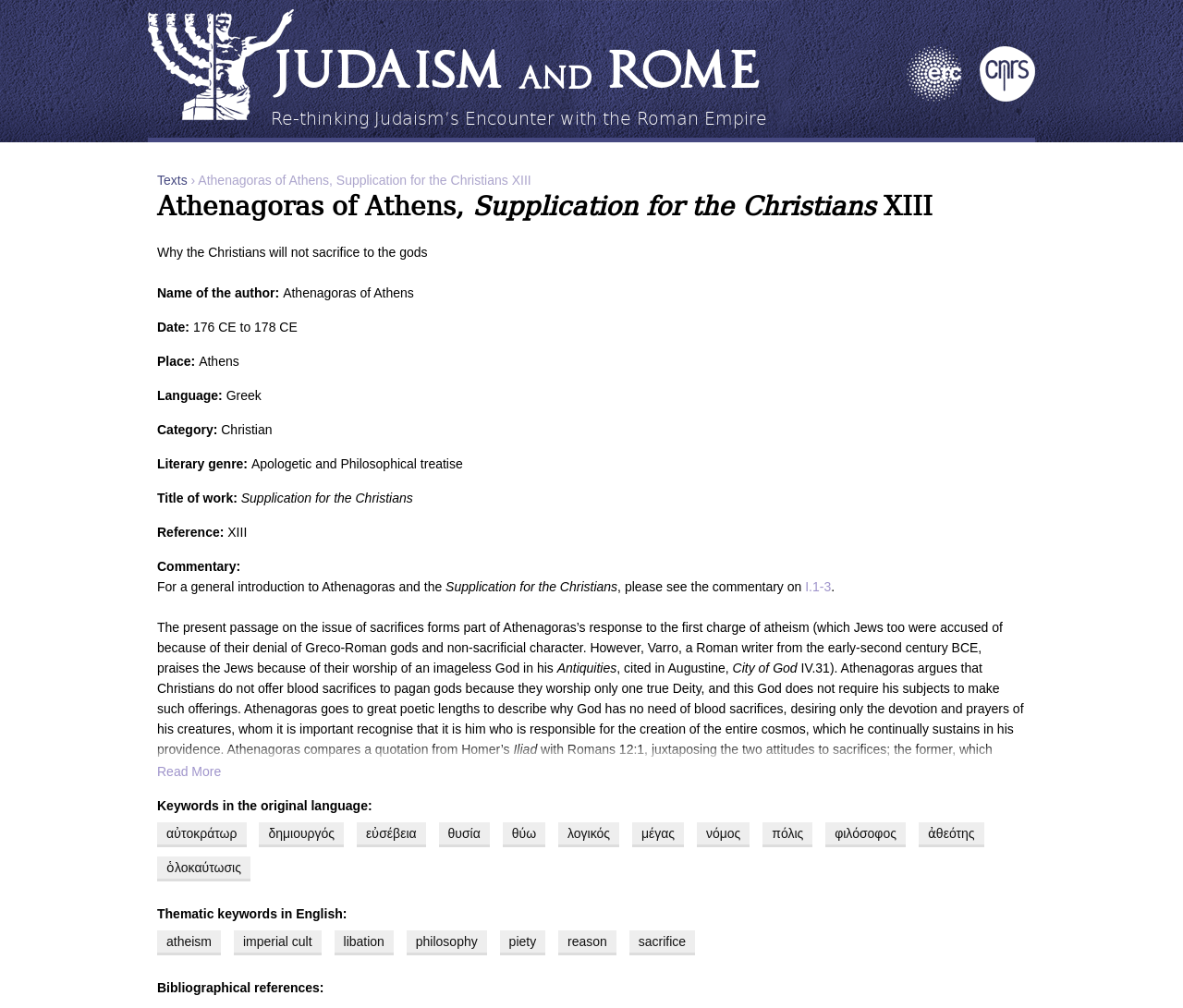Answer the question with a single word or phrase: 
What is the category of the work?

Christian